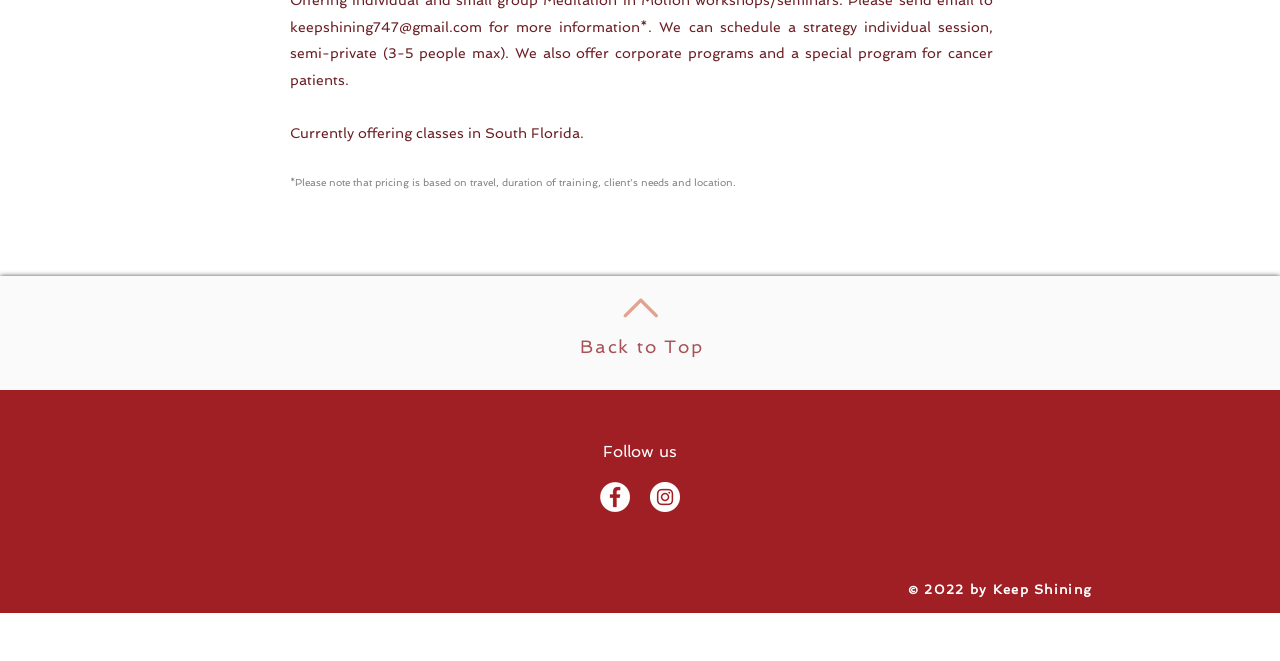Given the description of the UI element: "keepshining747@gmail.com", predict the bounding box coordinates in the form of [left, top, right, bottom], with each value being a float between 0 and 1.

[0.227, 0.028, 0.377, 0.052]